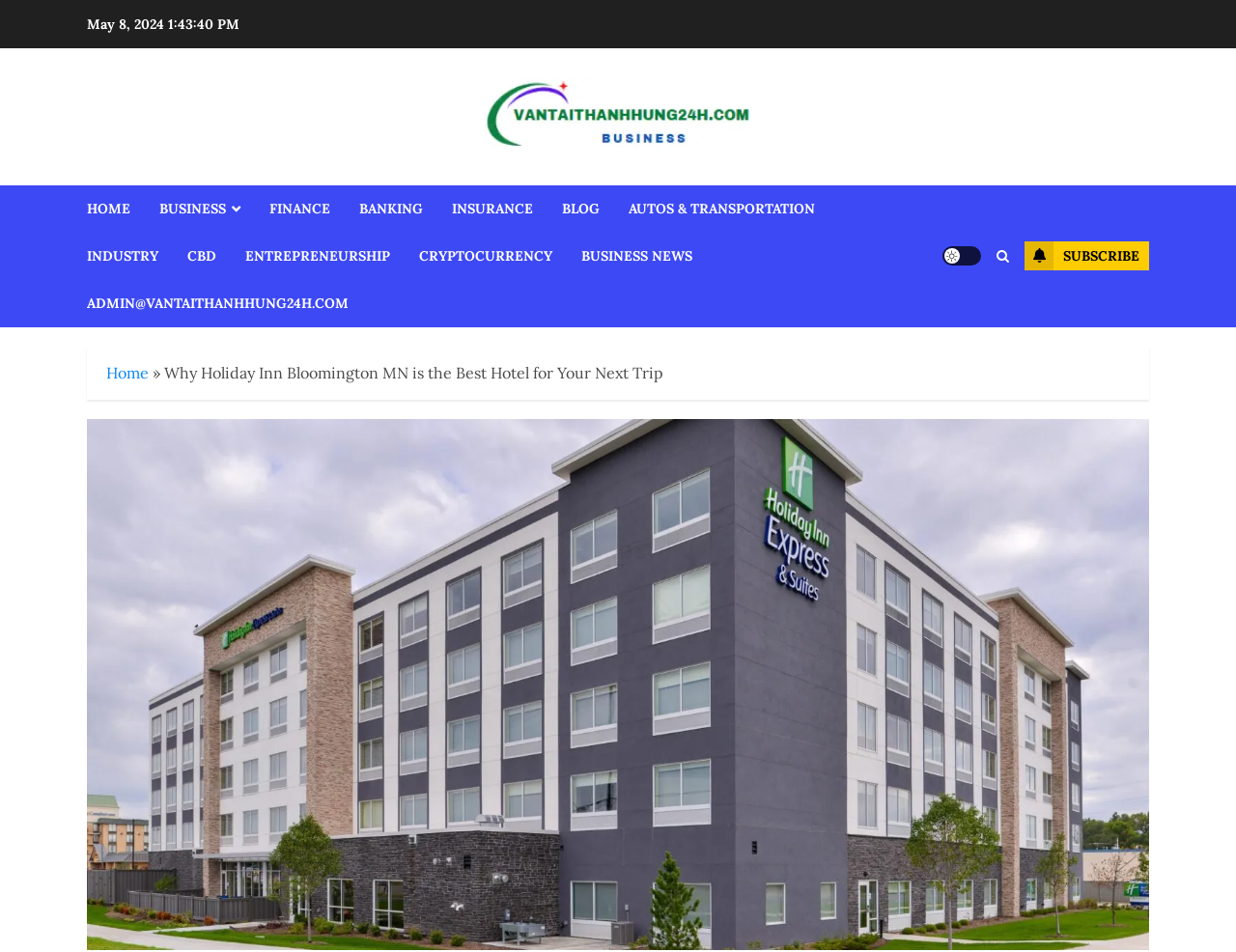Generate a thorough caption detailing the webpage content.

The webpage appears to be a hotel website, specifically promoting the Holiday Inn Bloomington MN. At the top, there is a date "May 8, 2024" displayed. Below it, there is a section with a link to "Business Finance" accompanied by an image. 

On the top navigation bar, there are several links, including "HOME", "BUSINESS", "FINANCE", "BANKING", "INSURANCE", "BLOG", "AUTOS & TRANSPORTATION", and "INDUSTRY". These links are positioned horizontally, with "HOME" on the left and "AUTOS & TRANSPORTATION" on the right. 

Below the top navigation bar, there is a secondary navigation bar with more links, including "CBD", "ENTREPRENEURSHIP", "CRYPTOCURRENCY", "BUSINESS NEWS", and an email address "ADMIN@VANTAITHANHHUNG24H.COM". These links are also positioned horizontally, with the email address on the left.

On the right side of the page, there are three vertically stacked links: "Light/Dark Button", a search icon, and "SUBSCRIBE". 

The main content of the page is a heading that reads "Why Holiday Inn Bloomington MN is the Best Hotel for Your Next Trip". Below the heading, there is a large image of the Holiday Inn Bloomington MN hotel.